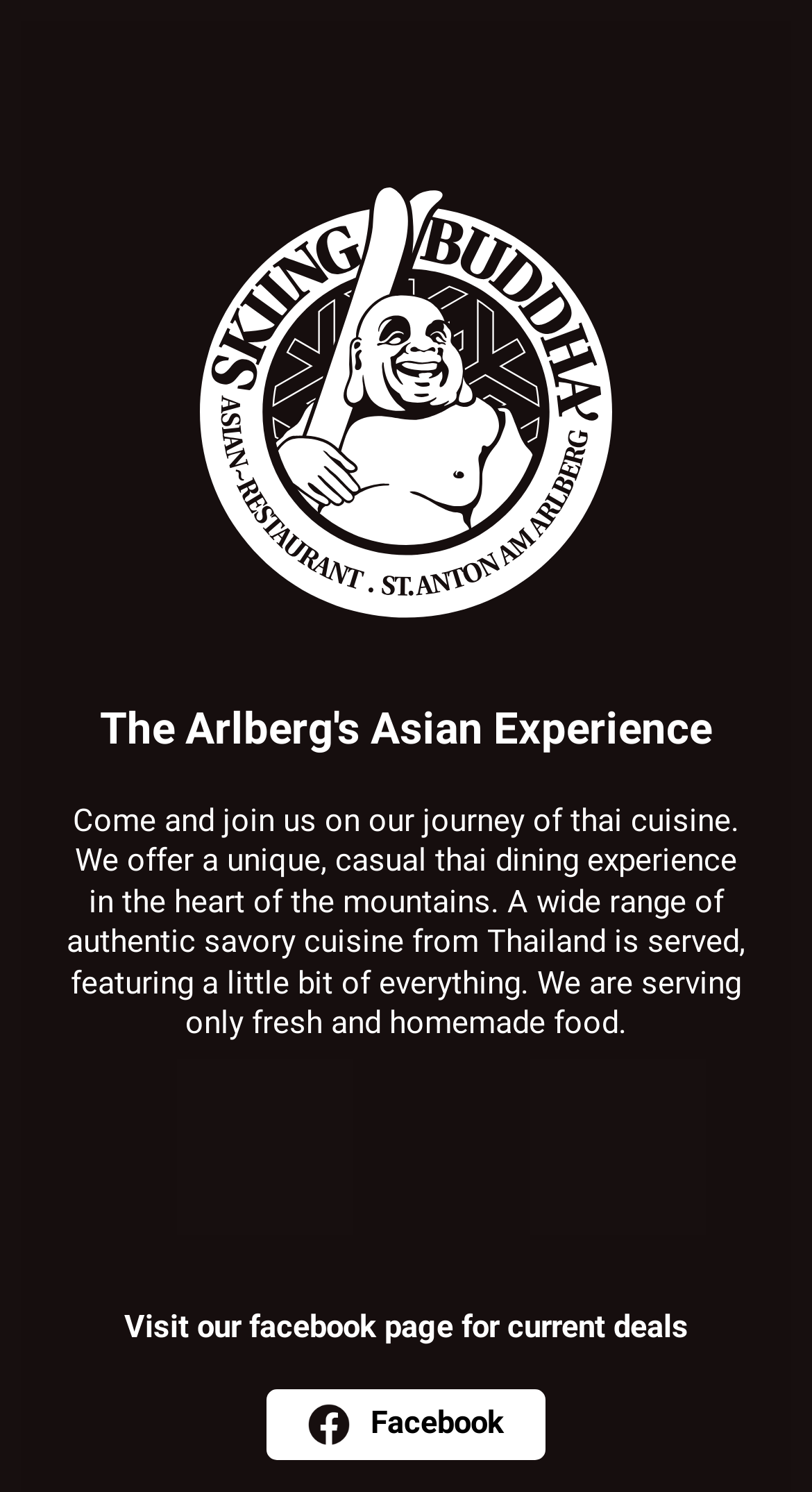Where is the restaurant located?
Please ensure your answer is as detailed and informative as possible.

According to the StaticText element, '...a unique, casual thai dining experience in the heart of the mountains...', the restaurant is located in the heart of the mountains.